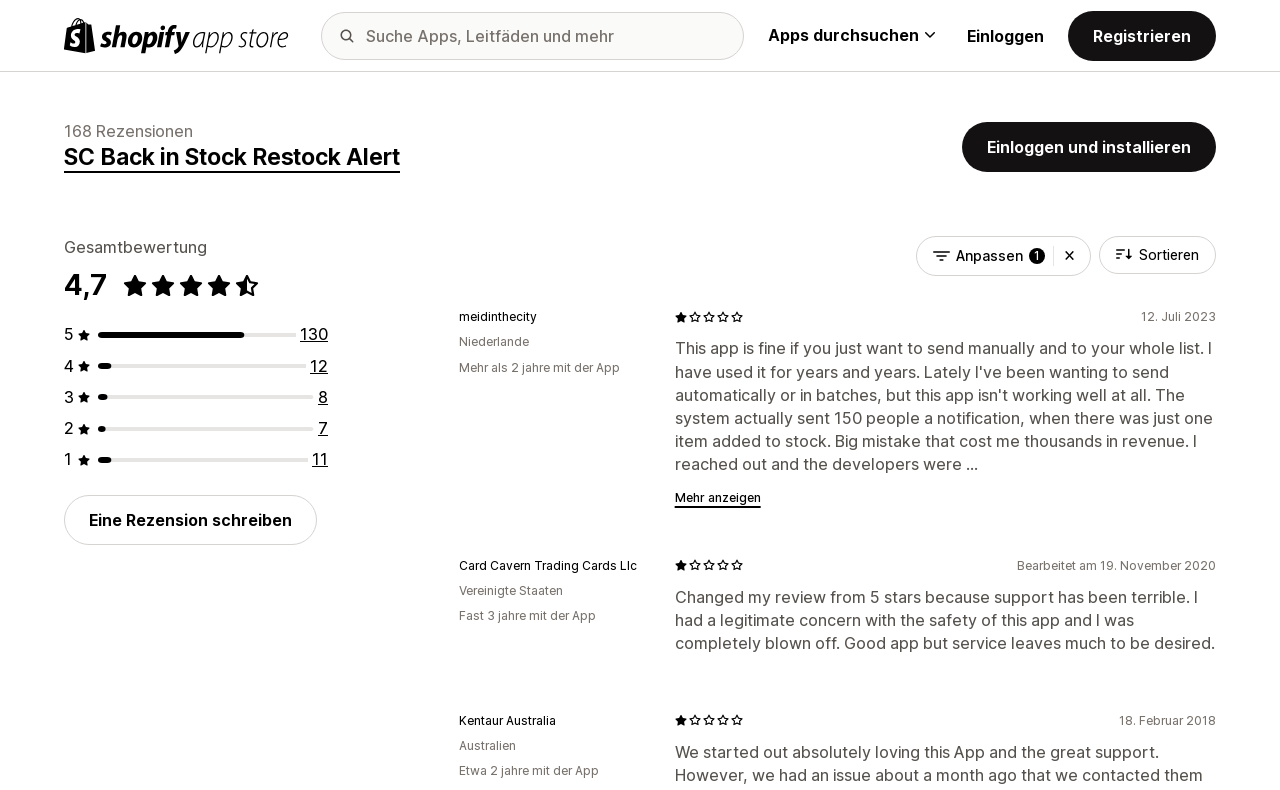Answer the question below with a single word or a brief phrase: 
What is the country of the reviewer 'meidinthecity'?

Netherlands